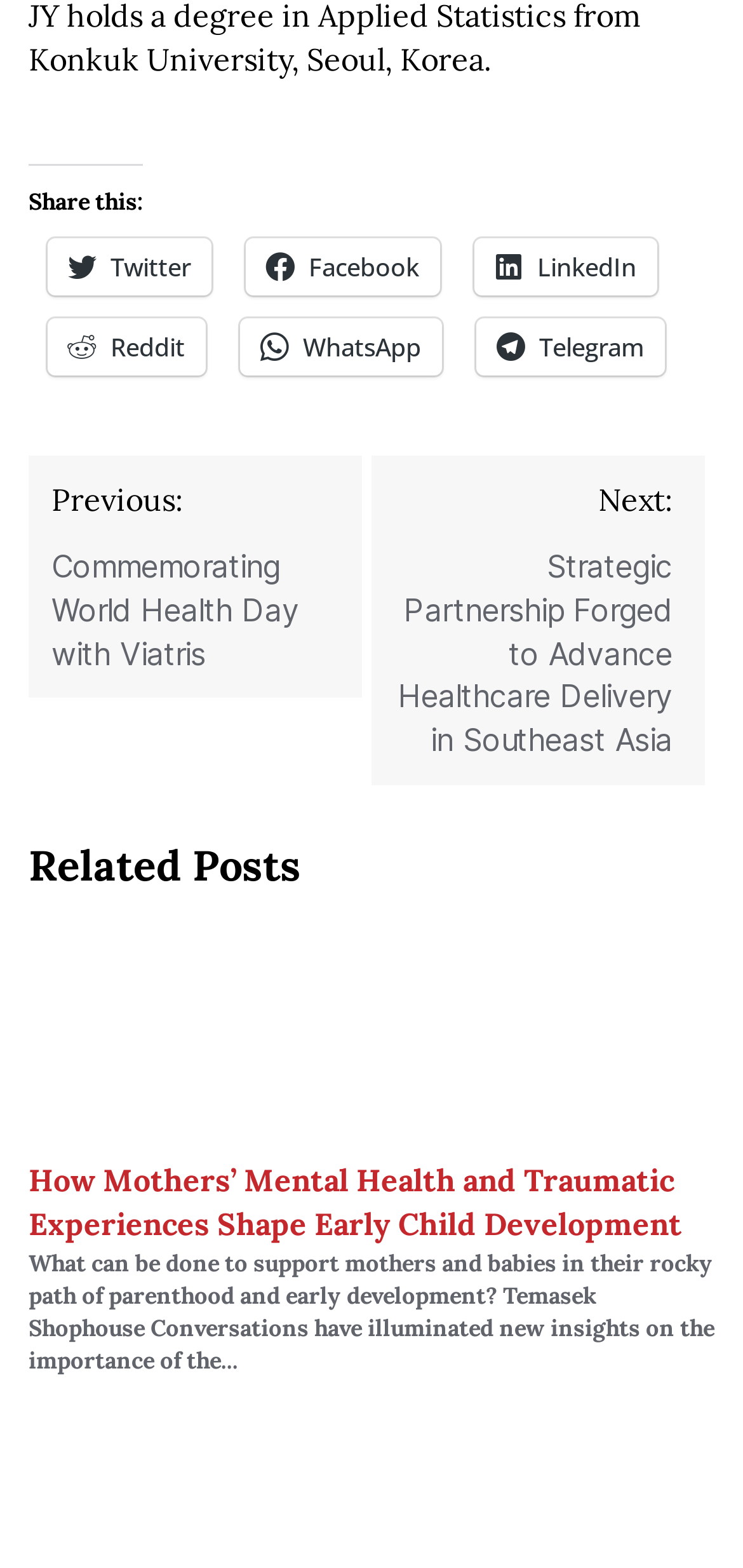How many social media platforms are available for sharing?
Based on the screenshot, provide a one-word or short-phrase response.

6